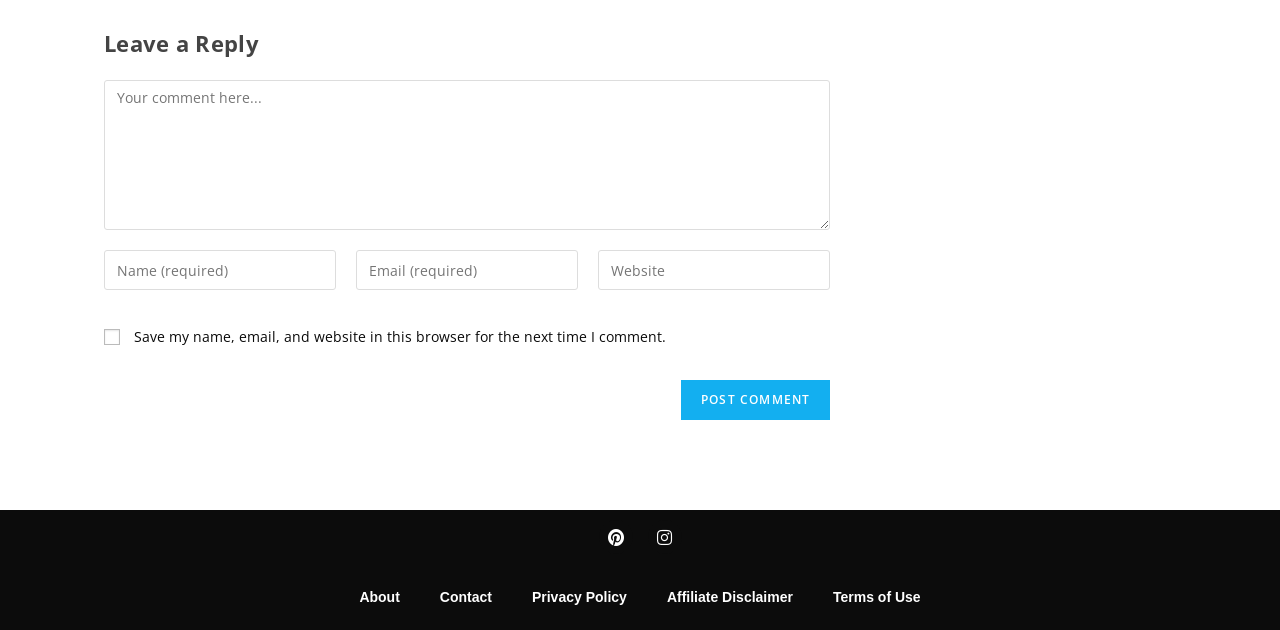Pinpoint the bounding box coordinates of the clickable area necessary to execute the following instruction: "Post a comment". The coordinates should be given as four float numbers between 0 and 1, namely [left, top, right, bottom].

[0.532, 0.604, 0.649, 0.667]